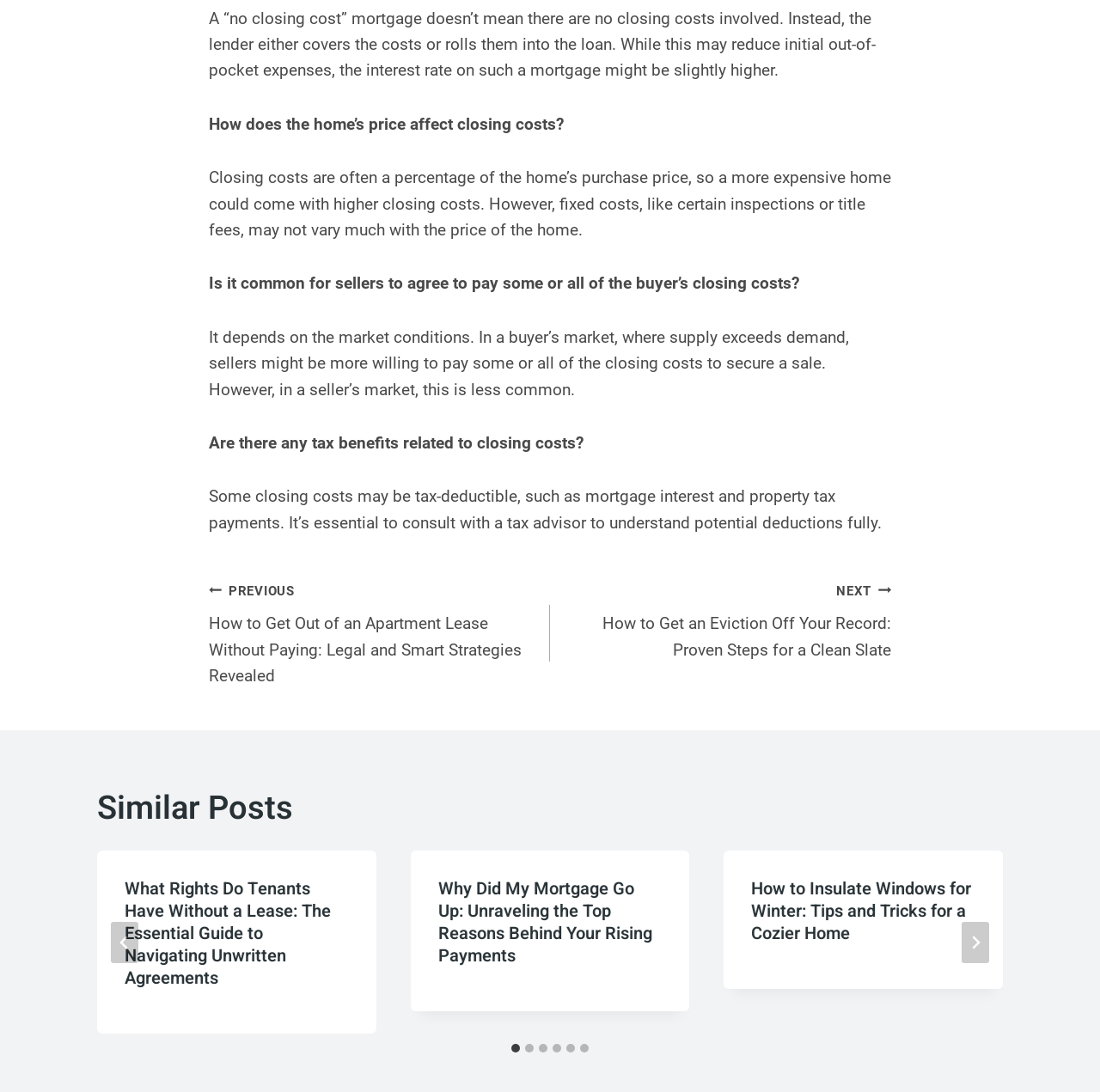Refer to the element description aria-label="Next" and identify the corresponding bounding box in the screenshot. Format the coordinates as (top-left x, top-left y, bottom-right x, bottom-right y) with values in the range of 0 to 1.

[0.874, 0.844, 0.899, 0.882]